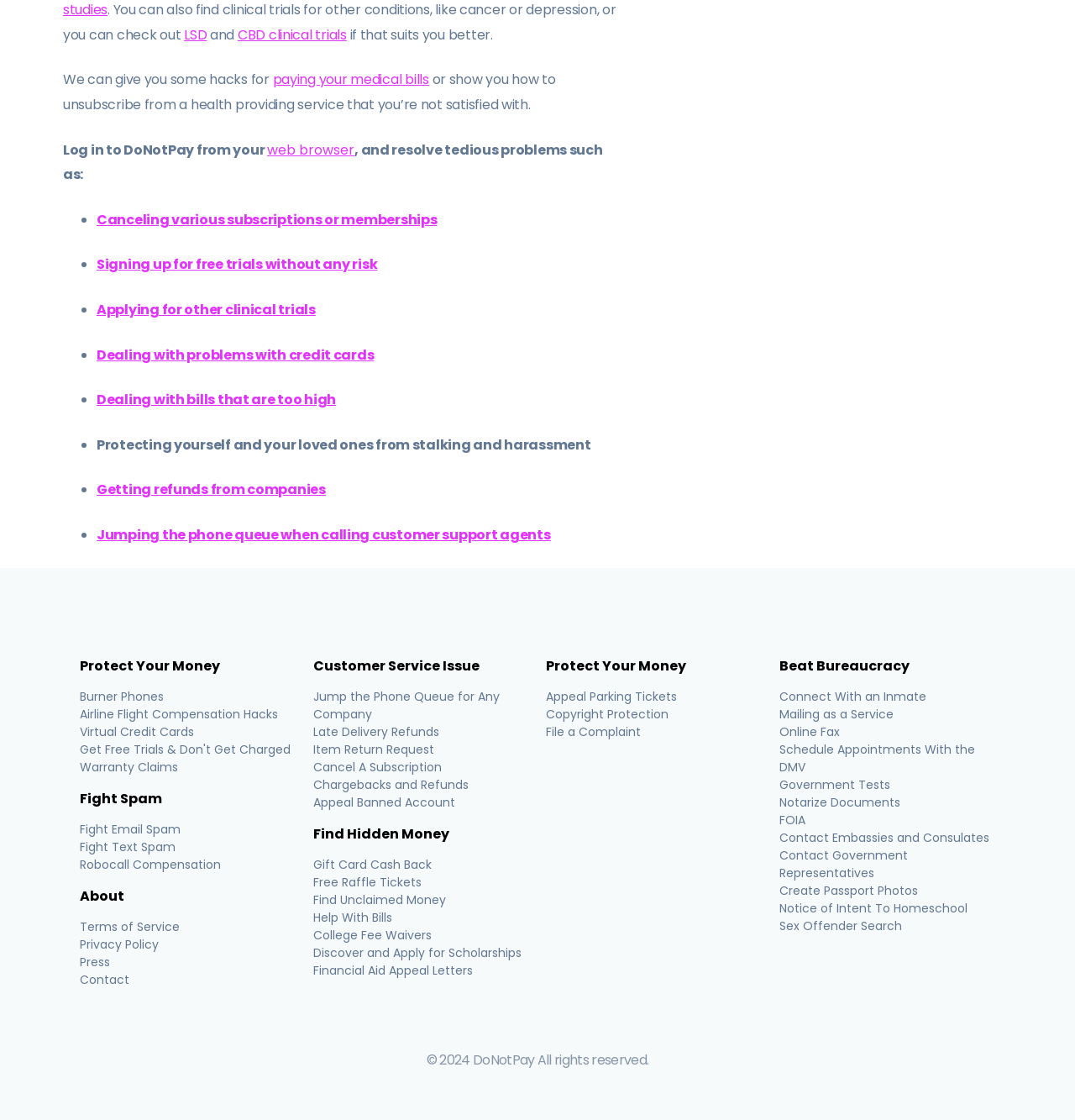What kind of problems can be resolved on this website?
Offer a detailed and full explanation in response to the question.

The website resolves various tedious problems, including but not limited to canceling subscriptions, dealing with credit card issues, protecting oneself from stalking and harassment, finding hidden money, beating bureaucracy, and protecting one's money. The website also provides solutions for issues like paying medical bills, dealing with problems with credit cards, and applying for clinical trials.